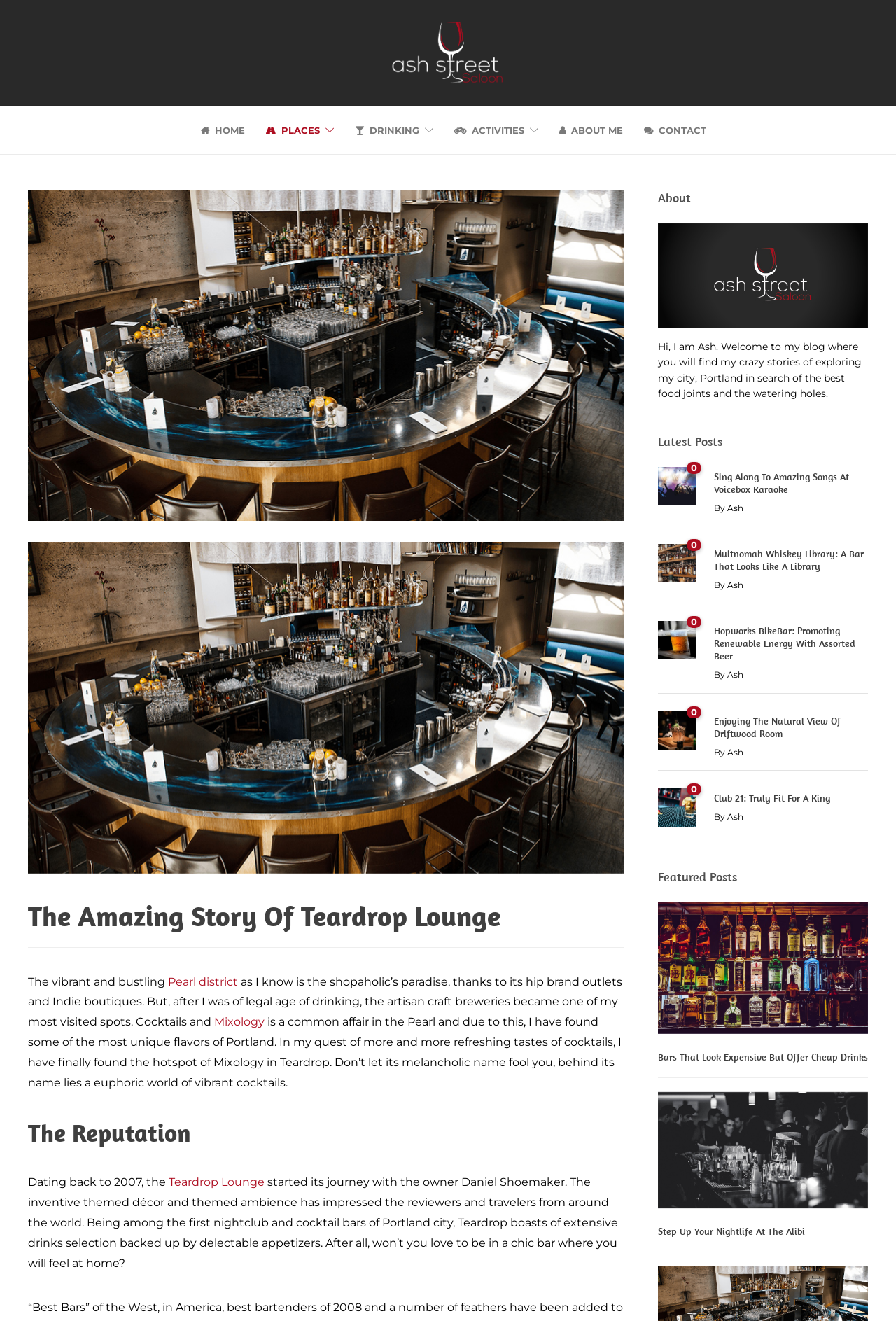How many navigation links are at the top of the page?
Refer to the image and provide a one-word or short phrase answer.

6